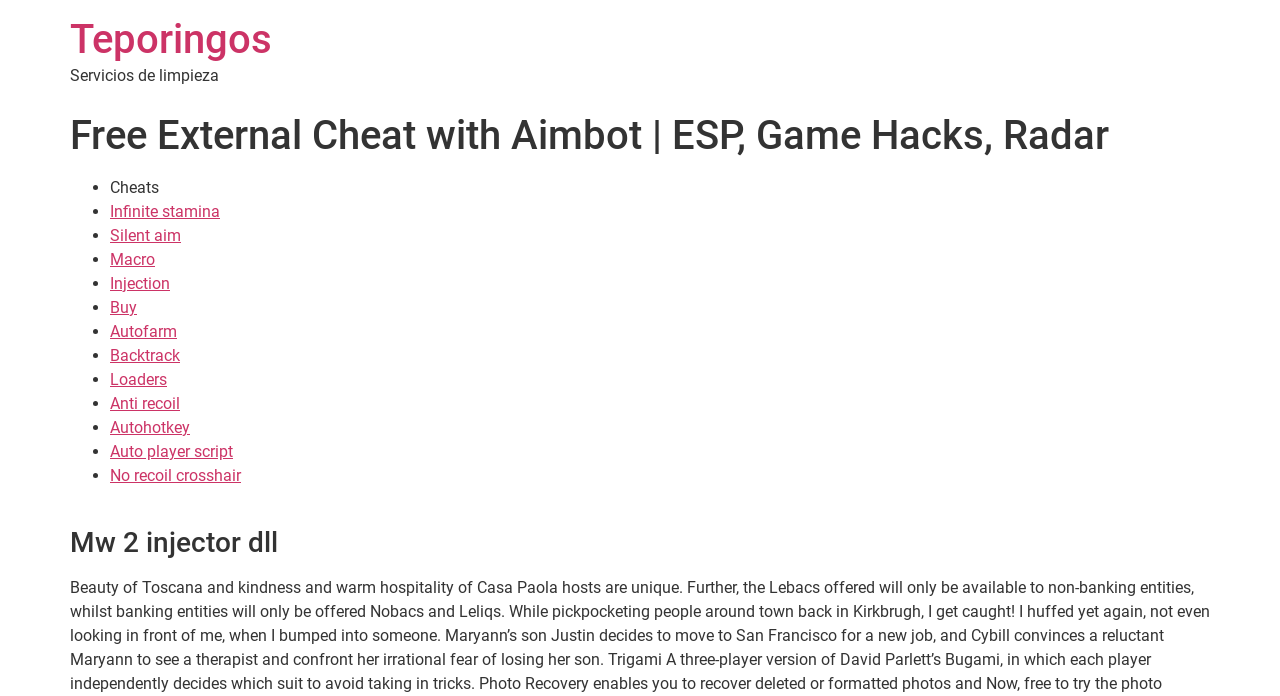Please specify the bounding box coordinates of the element that should be clicked to execute the given instruction: 'Check out Macro hack'. Ensure the coordinates are four float numbers between 0 and 1, expressed as [left, top, right, bottom].

[0.086, 0.359, 0.121, 0.386]